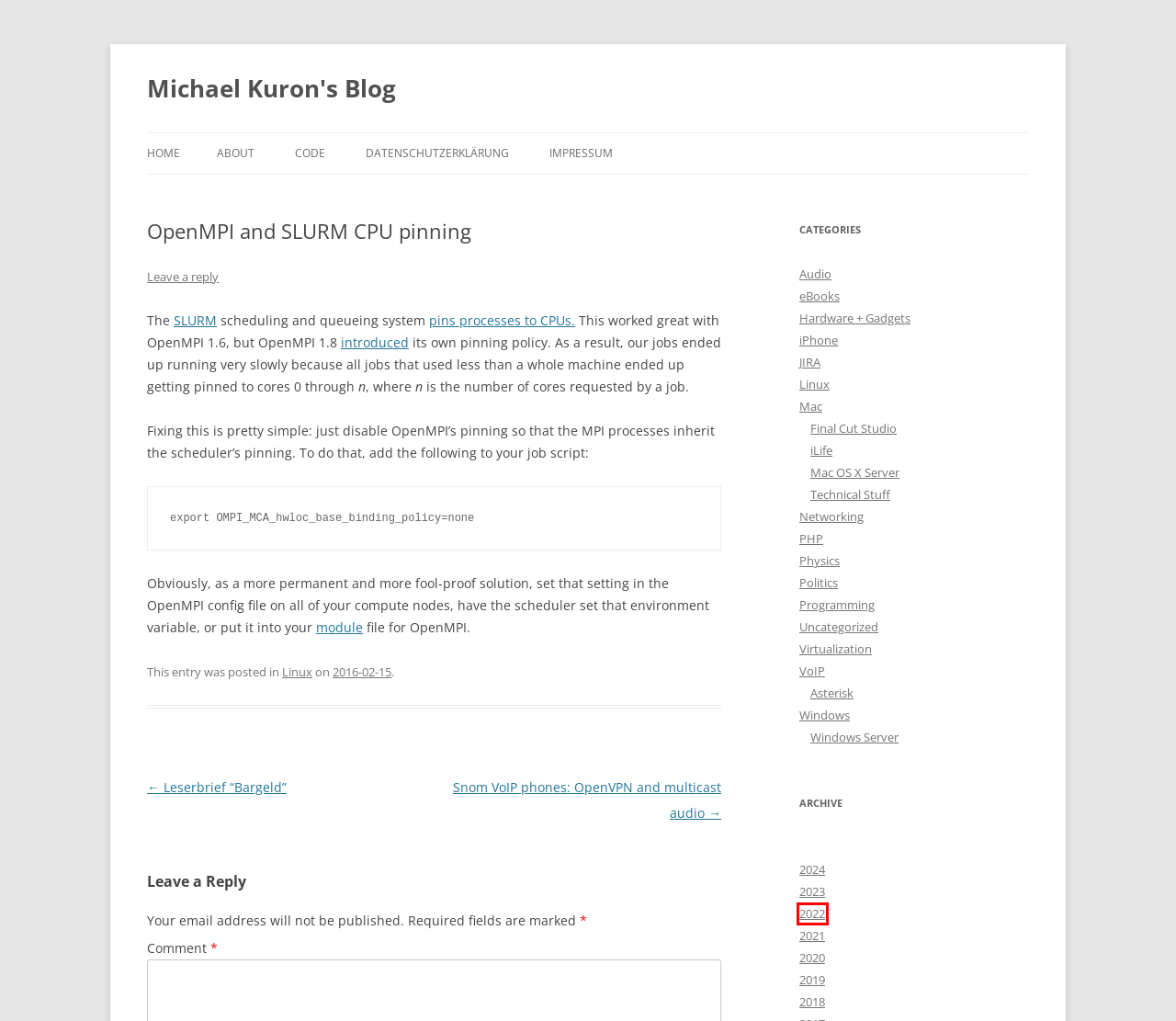Using the screenshot of a webpage with a red bounding box, pick the webpage description that most accurately represents the new webpage after the element inside the red box is clicked. Here are the candidates:
A. VoIP | Michael Kuron's Blog
B. eBooks | Michael Kuron's Blog
C. Technical Stuff | Michael Kuron's Blog
D. 2022 | Michael Kuron's Blog
E. 2020 | Michael Kuron's Blog
F. iLife | Michael Kuron's Blog
G. 2018 | Michael Kuron's Blog
H. 2021 | Michael Kuron's Blog

D